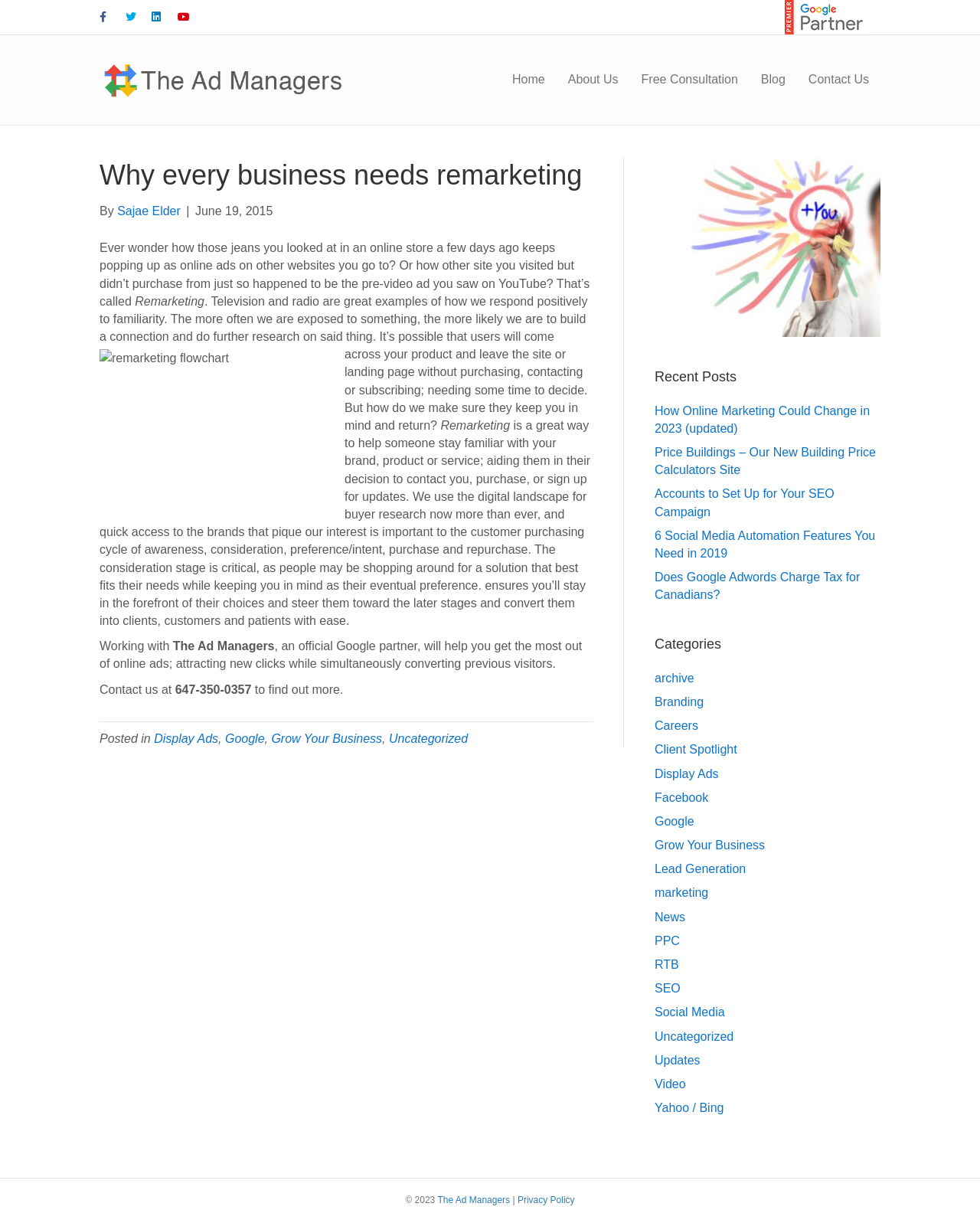Predict the bounding box coordinates of the area that should be clicked to accomplish the following instruction: "Learn about Display Ads". The bounding box coordinates should consist of four float numbers between 0 and 1, i.e., [left, top, right, bottom].

[0.157, 0.599, 0.223, 0.609]